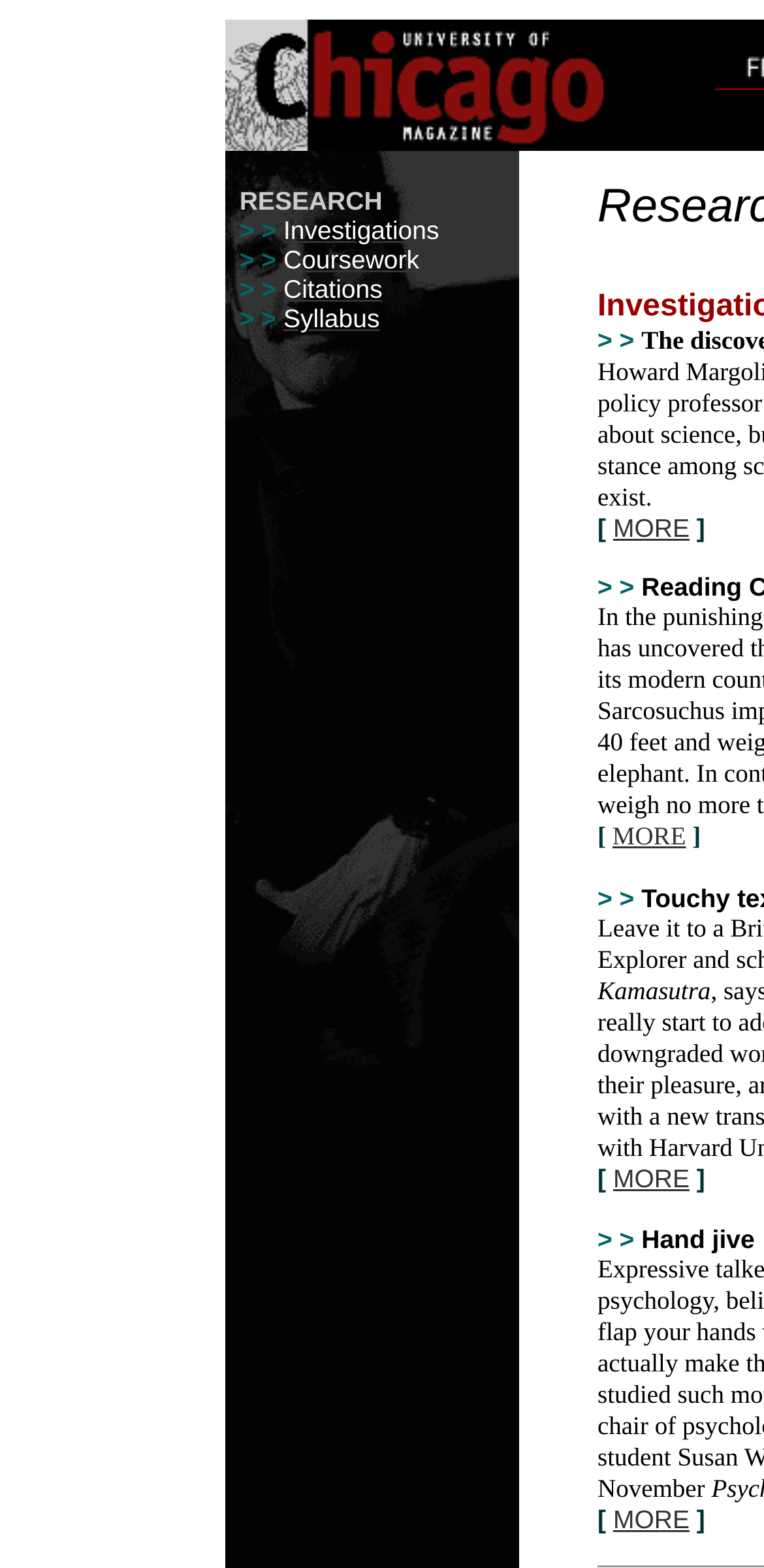Provide the bounding box coordinates of the section that needs to be clicked to accomplish the following instruction: "Go to Investigations."

[0.371, 0.137, 0.575, 0.156]